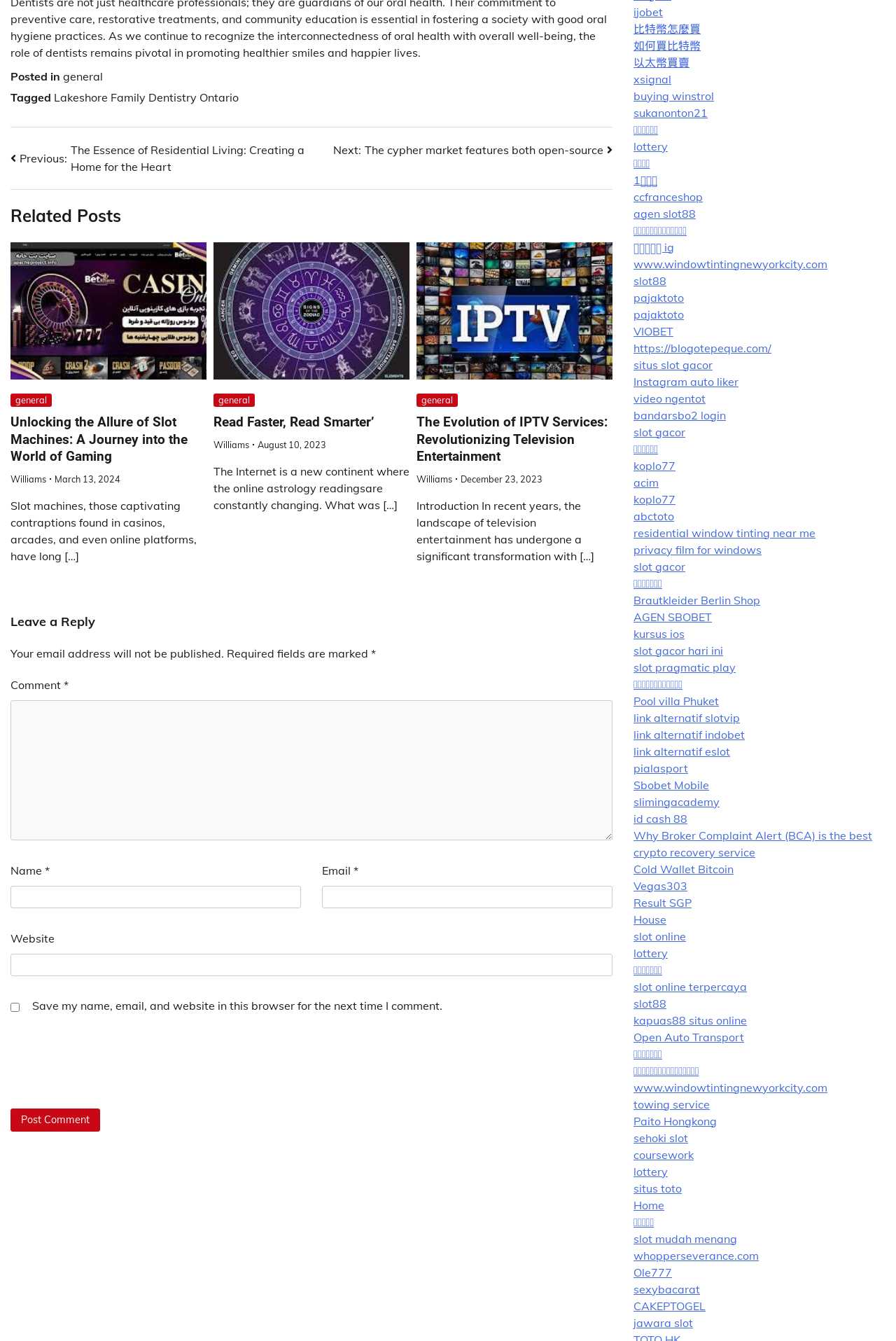What is the purpose of the textbox labeled 'Comment'?
Using the details from the image, give an elaborate explanation to answer the question.

This answer can be obtained by understanding the context of the textbox labeled 'Comment', which is to allow users to leave a comment on the post.